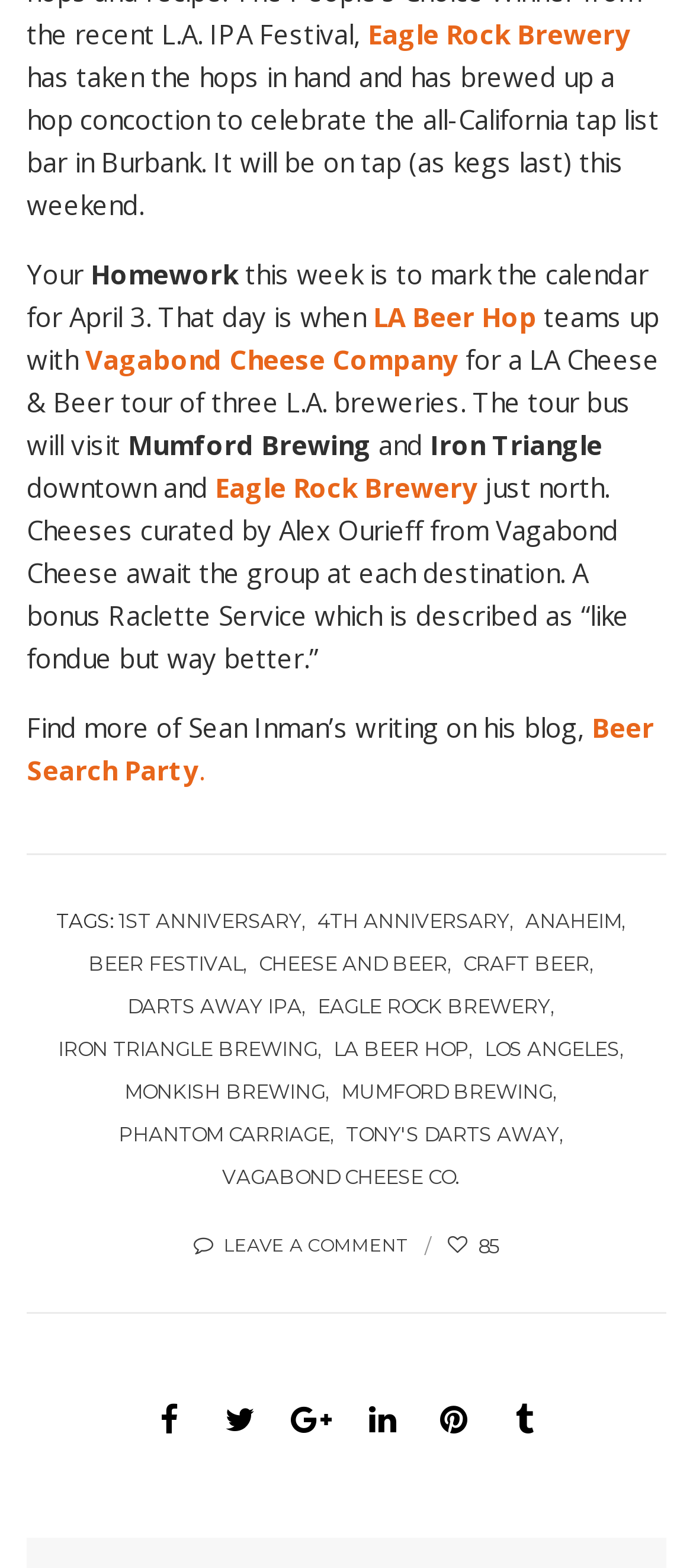Please identify the coordinates of the bounding box that should be clicked to fulfill this instruction: "Visit LA Beer Hop".

[0.538, 0.19, 0.774, 0.213]